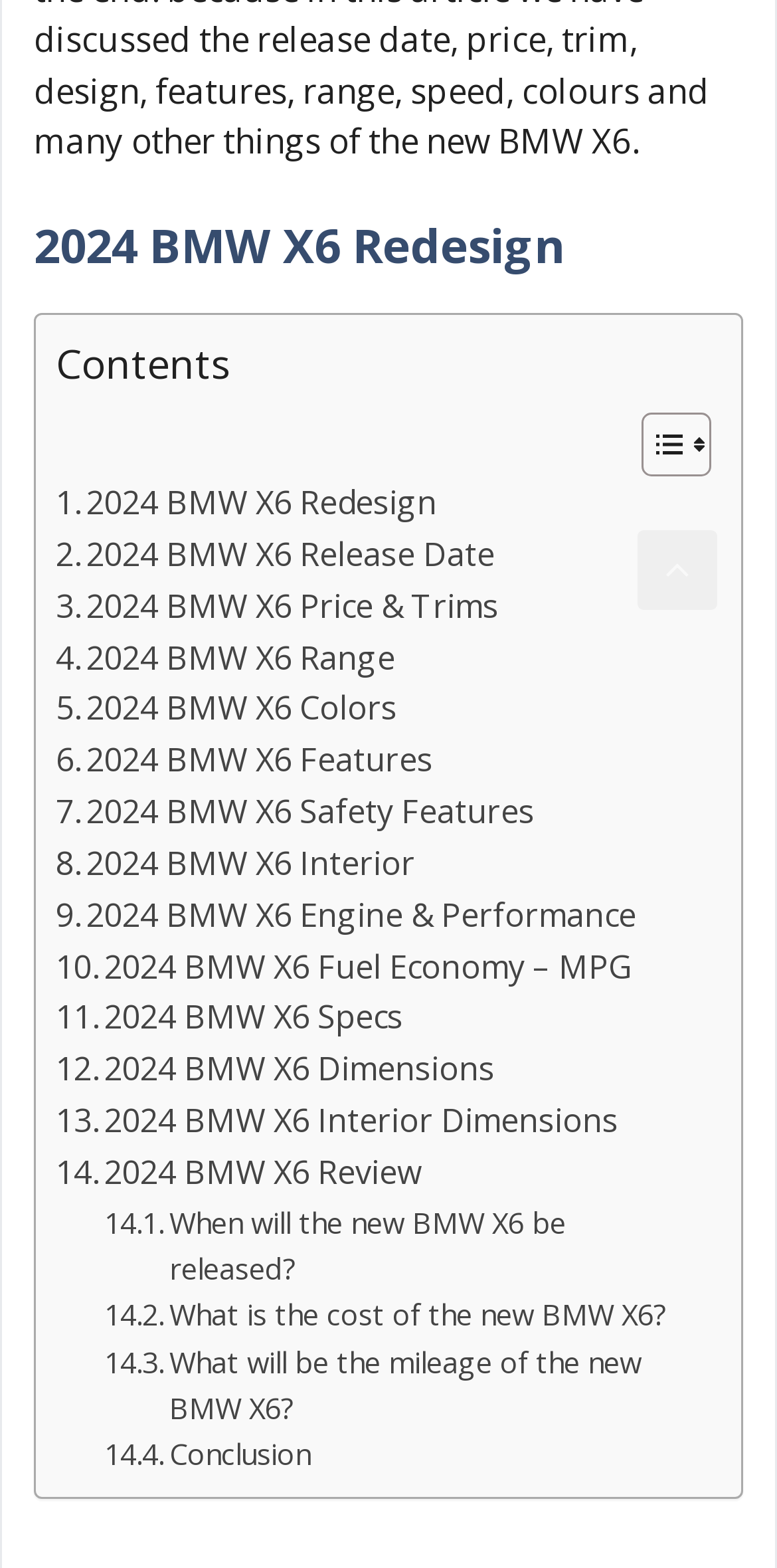Provide a one-word or short-phrase response to the question:
What is the last link in the table of contents?

2024 BMW X6 Review